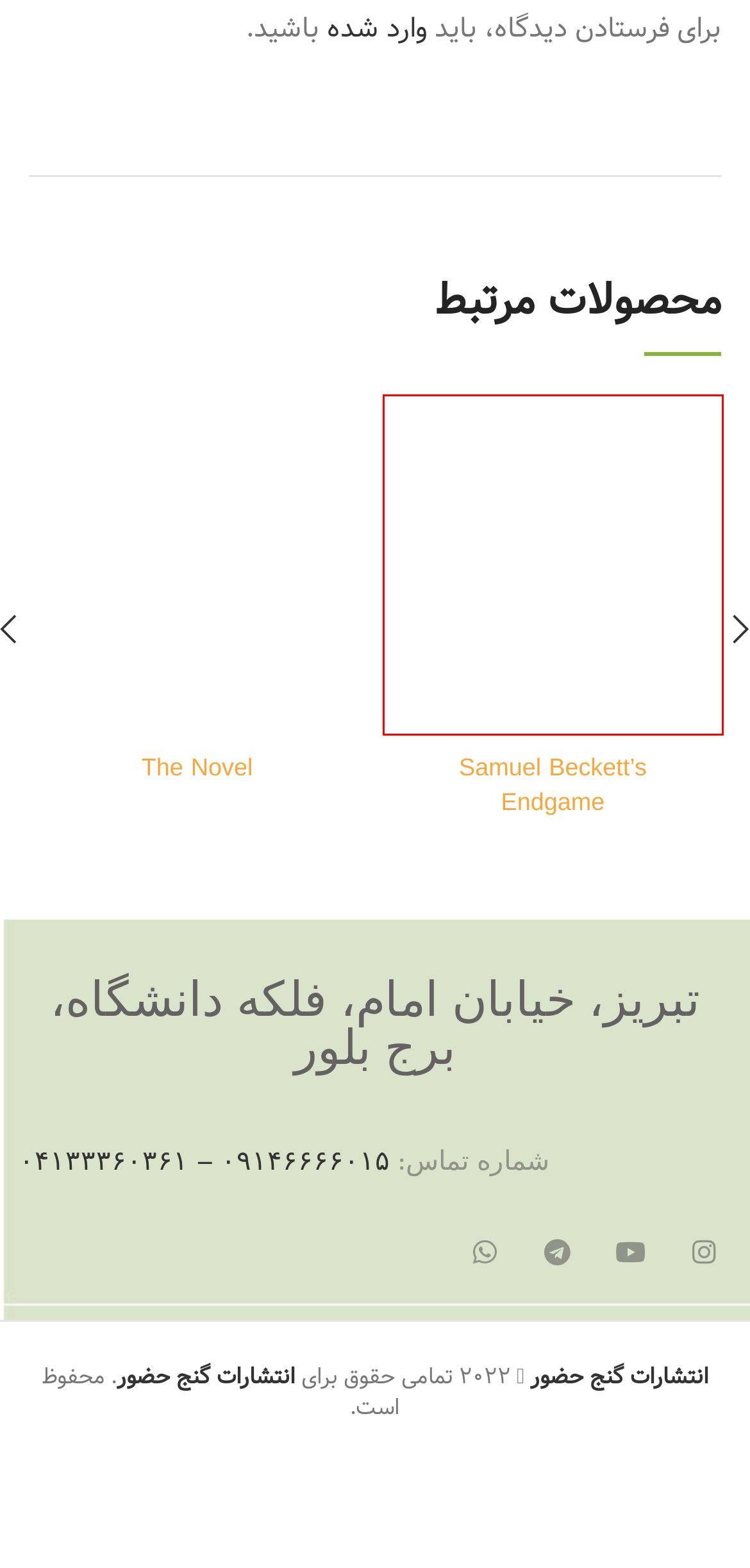Analyze the given webpage screenshot and identify the UI element within the red bounding box. Select the webpage description that best matches what you expect the new webpage to look like after clicking the element. Here are the candidates:
A. The Novel - چاپ گنج حضور - چاپ کتاب
B. کتاب The oxford handbook of the history of physics - سفارش آنلاین چاپ فوری کتاب در تیراژ دلخواه
C. بایگانی‌های کتب لاتین - چاپ گنج حضور
D. ارسال فایل چاپ کتاب - چاپ گنج حضور
E. کتاب Samuel Beckett’s Endgame - سفارش آنلاین چاپ فوری کتاب در تیراژ دلخواه
F. Bleak House - چاپ گنج حضور - چاپ کتاب
G. حساب کاربری من - چاپ گنج حضور
H. چاپ کتاب در تبریز - چاپ گنج حضور آنلاین فوری و با مناسبترین قیمت بازار

E